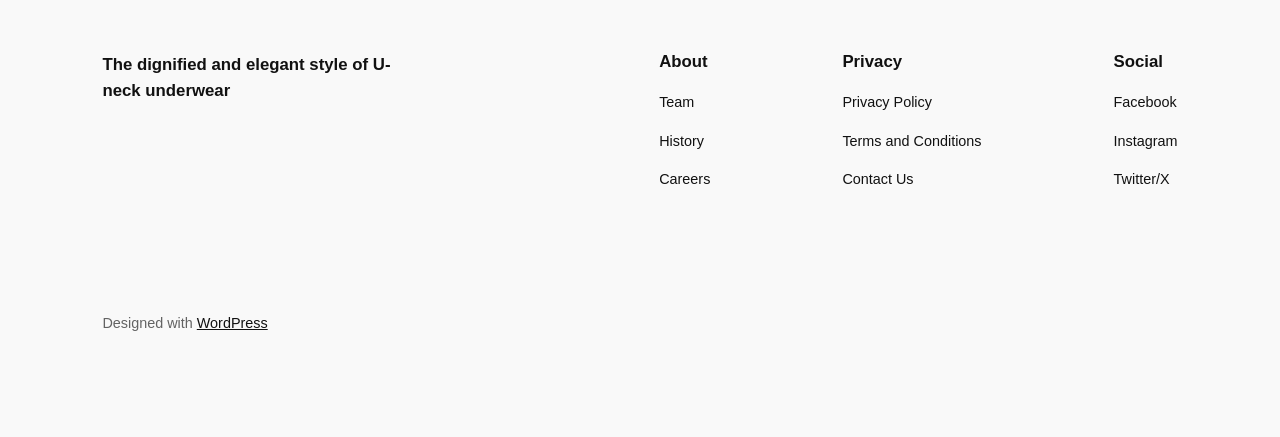What is the platform used to design the website?
Answer the question with as much detail as possible.

The StaticText element 'Designed with' is followed by a link to 'WordPress', implying that the website was designed using WordPress.